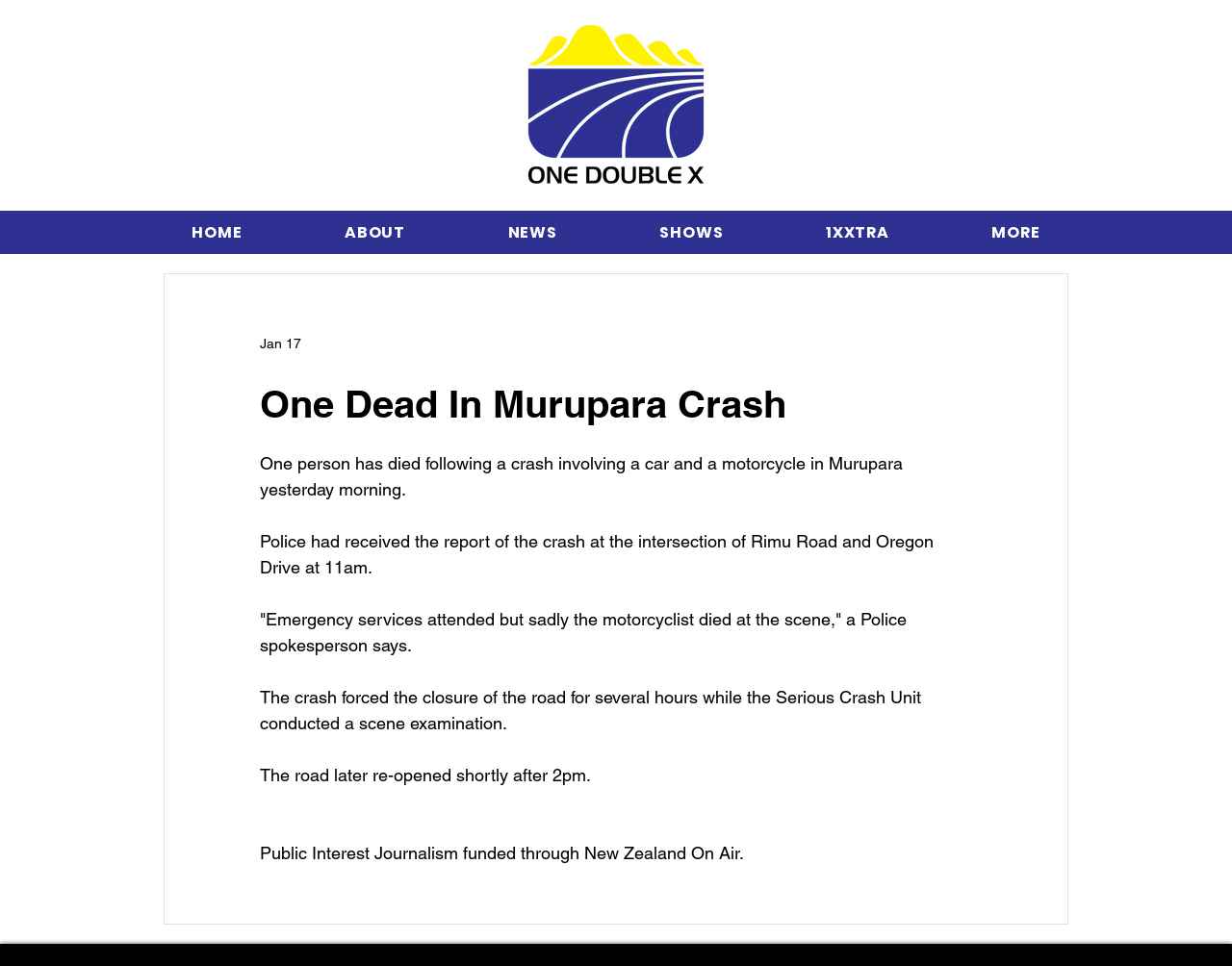Identify the bounding box coordinates of the HTML element based on this description: "1XXTRA".

[0.632, 0.218, 0.76, 0.263]